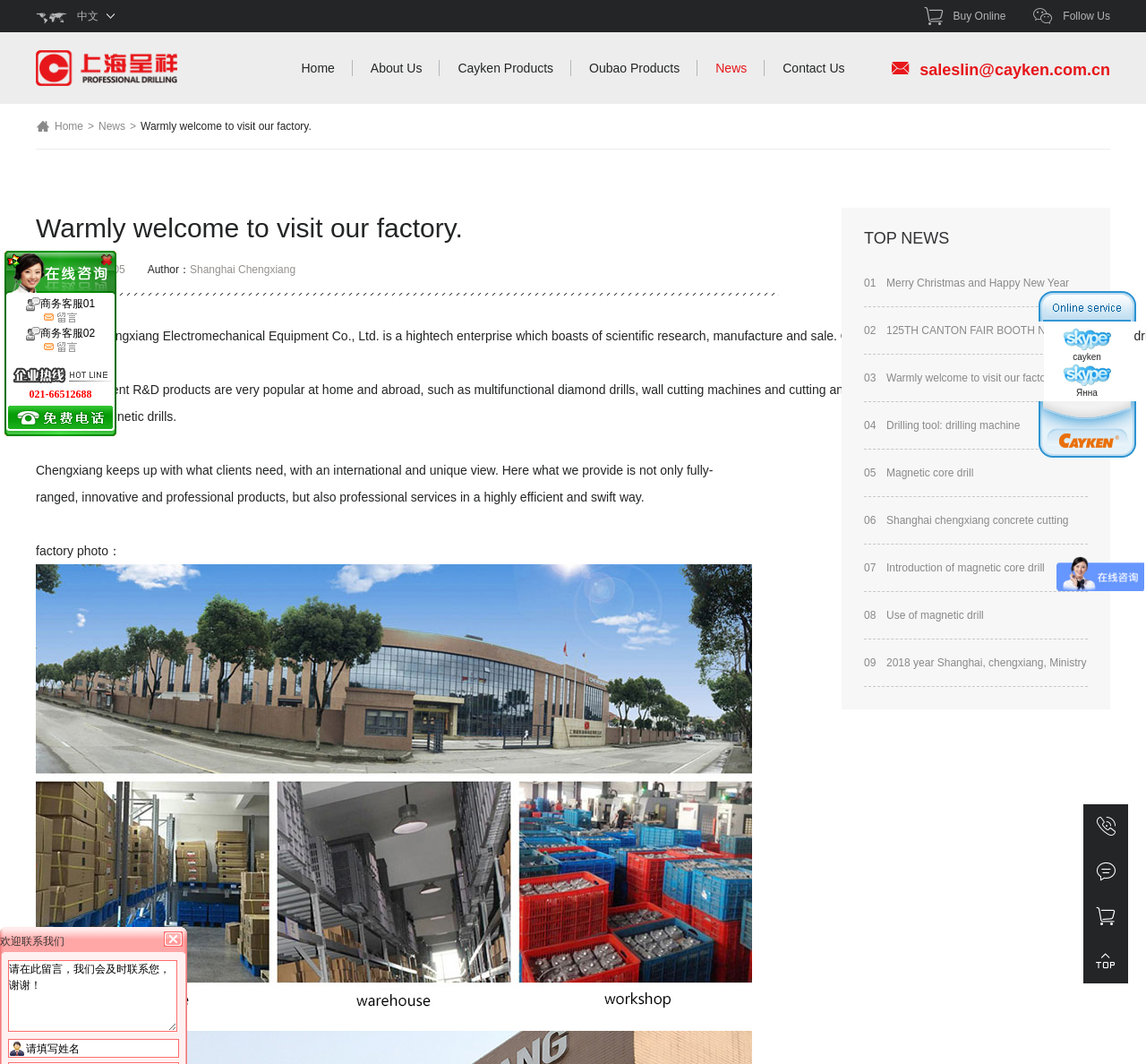Analyze the image and give a detailed response to the question:
What is the product category mentioned in the webpage?

I found the product category mentioned in the webpage by looking at the text element with the content 'diamond drilling machine, wall cutting machine, magnetic seat' which is located in the top section of the webpage, below the company name.